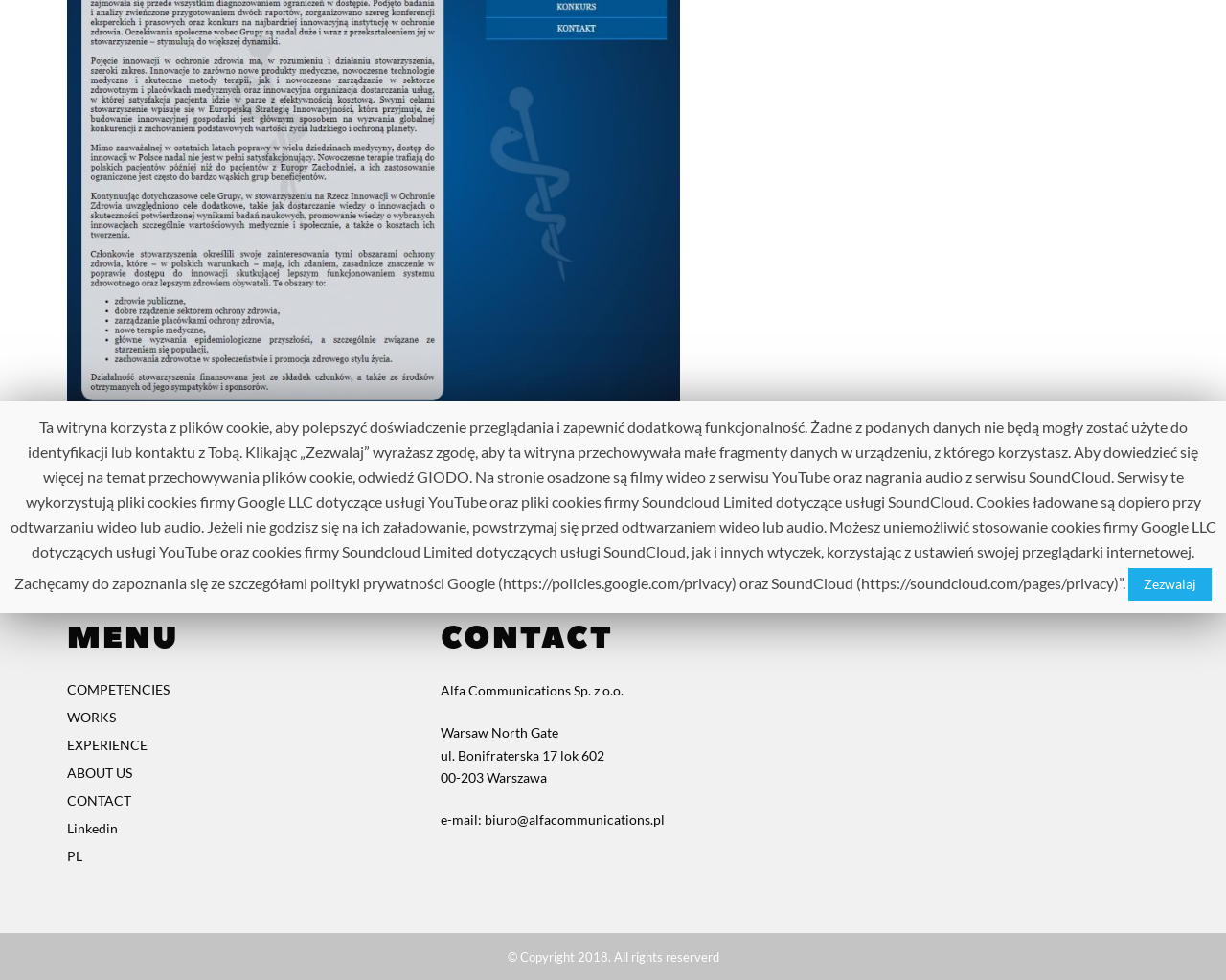Can you find the bounding box coordinates for the UI element given this description: "biuro@alfacommunications.pl"? Provide the coordinates as four float numbers between 0 and 1: [left, top, right, bottom].

[0.395, 0.828, 0.542, 0.844]